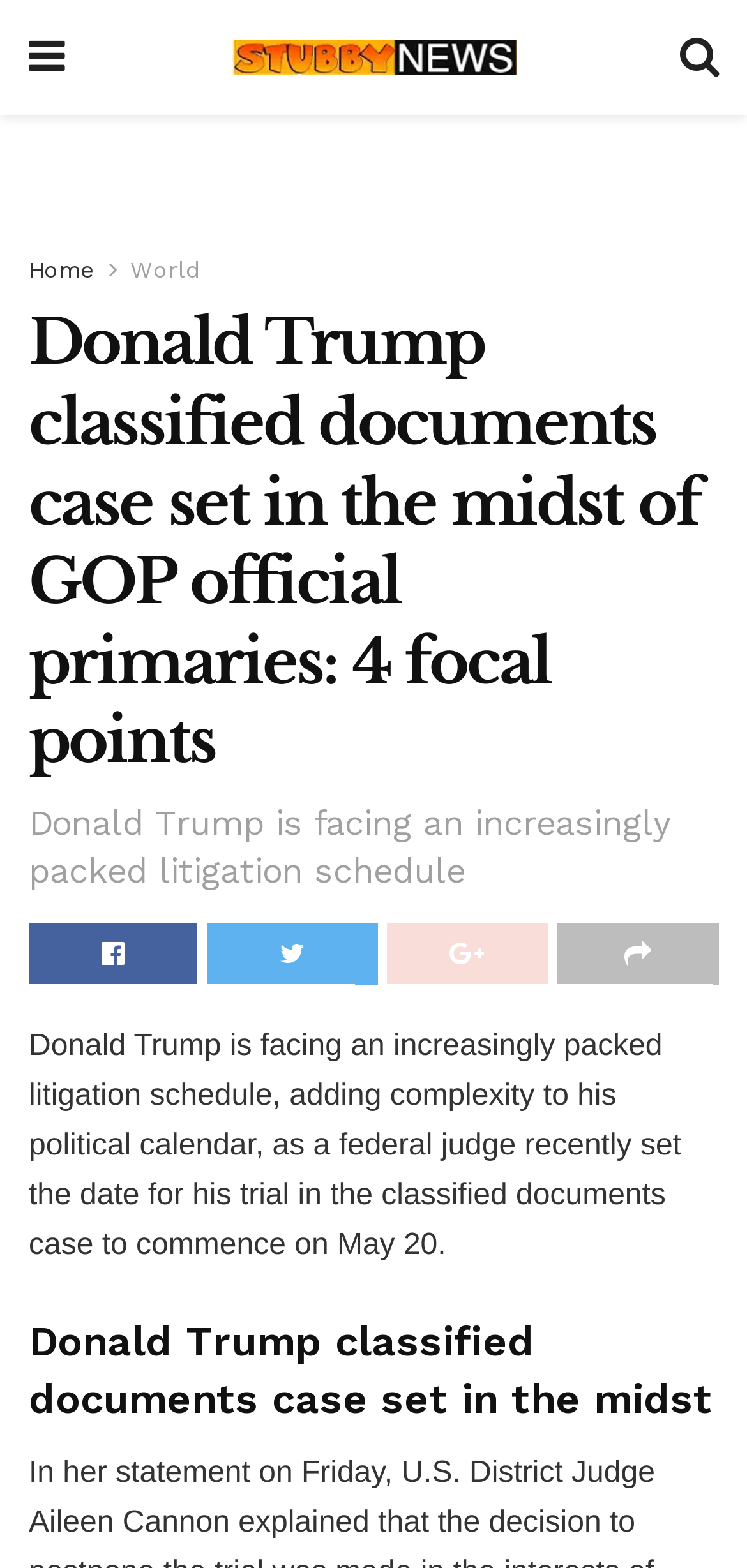What is the topic of the news article?
Provide a detailed and extensive answer to the question.

Based on the webpage, the topic of the news article is Donald Trump, as indicated by the headings and the static text, which mentions his name and a specific case related to him.